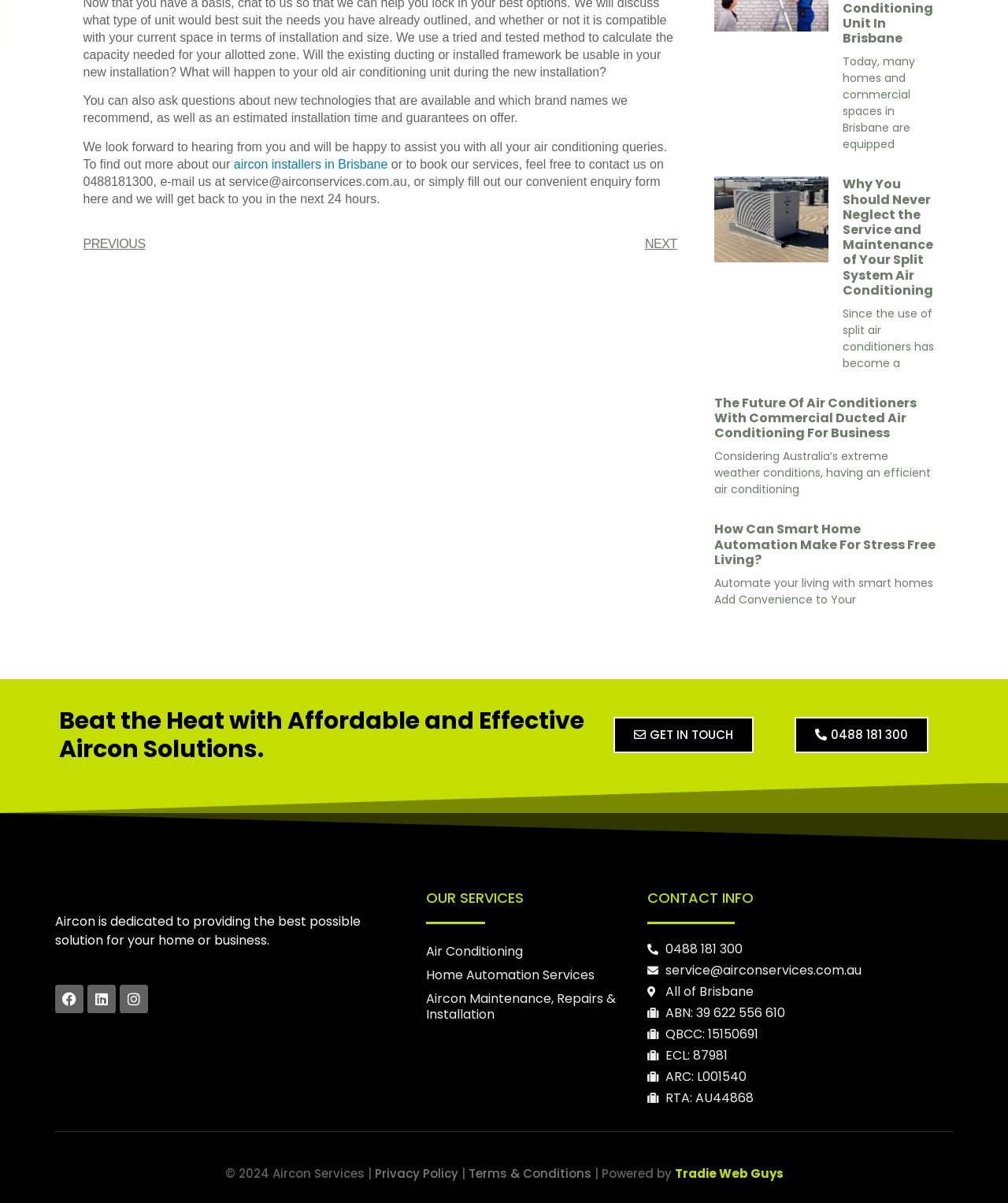Please predict the bounding box coordinates of the element's region where a click is necessary to complete the following instruction: "visit our Facebook page". The coordinates should be represented by four float numbers between 0 and 1, i.e., [left, top, right, bottom].

[0.055, 0.819, 0.083, 0.842]